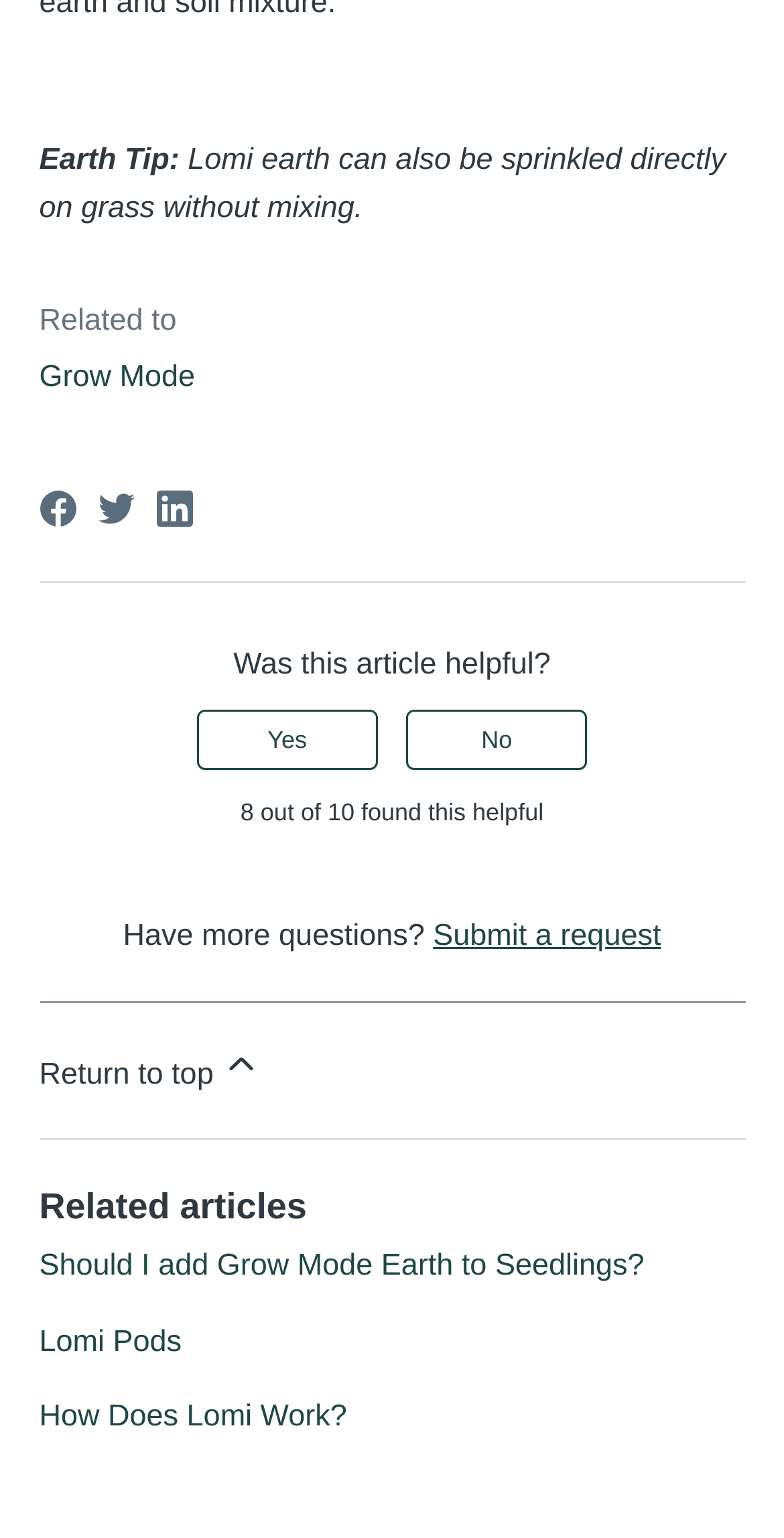Please give a succinct answer to the question in one word or phrase:
What is the purpose of the link 'Submit a request'?

To ask more questions